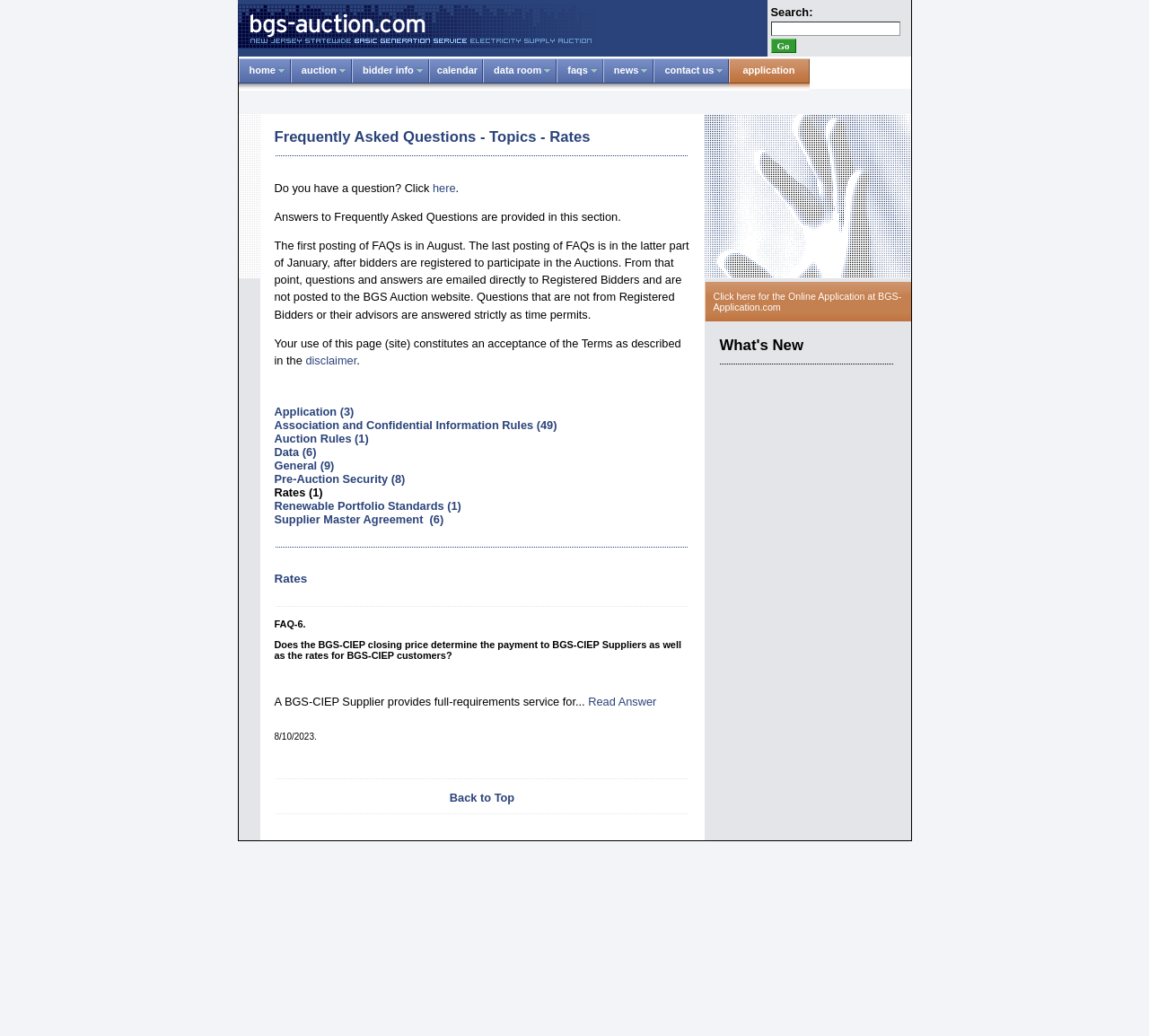Find the bounding box coordinates of the element I should click to carry out the following instruction: "View FAQs".

[0.485, 0.056, 0.525, 0.088]